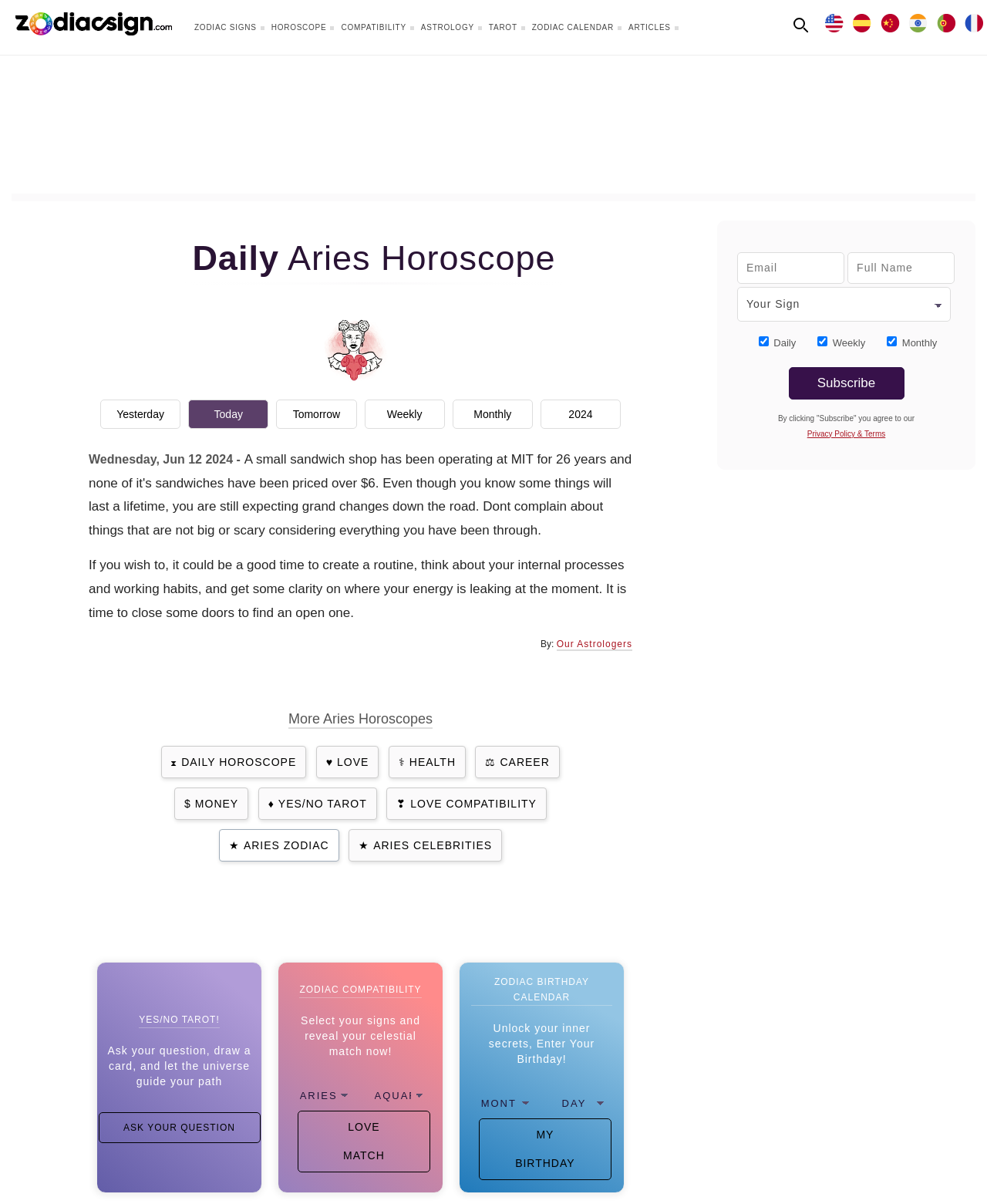Detail the features and information presented on the webpage.

This webpage is dedicated to providing daily horoscopes for Aries individuals. At the top, there is a logo and a link to the website's homepage, ZodiacSign.com. On the top right, there are two search buttons. Below the logo, there is a navigation menu with links to various sections of the website, including zodiac signs, horoscopes, compatibility, astrology, tarot, and articles.

The main content of the page is divided into two sections. On the left, there is a heading that reads "Daily Aries Horoscope" and an image related to Aries. Below the heading, there are links to view yesterday's, today's, tomorrow's, weekly, monthly, and 2024 horoscopes. 

On the right side of the page, there is a section that displays the daily horoscope for Aries. The horoscope is presented in a paragraph of text, which provides guidance and advice for the day. Below the horoscope, there is a link to view more Aries horoscopes.

Further down the page, there are several sections that offer additional features and tools. One section allows users to ask a question and draw a tarot card for guidance. Another section provides information on zodiac compatibility and allows users to select their signs and reveal their celestial match. There is also a section that provides a zodiac birthday calendar, where users can enter their birthday to unlock their inner secrets.

At the bottom of the page, there is a subscription form where users can enter their email address, full name, and zodiac sign to receive daily, weekly, or monthly horoscopes. There are also checkboxes to select the frequency of the horoscopes.